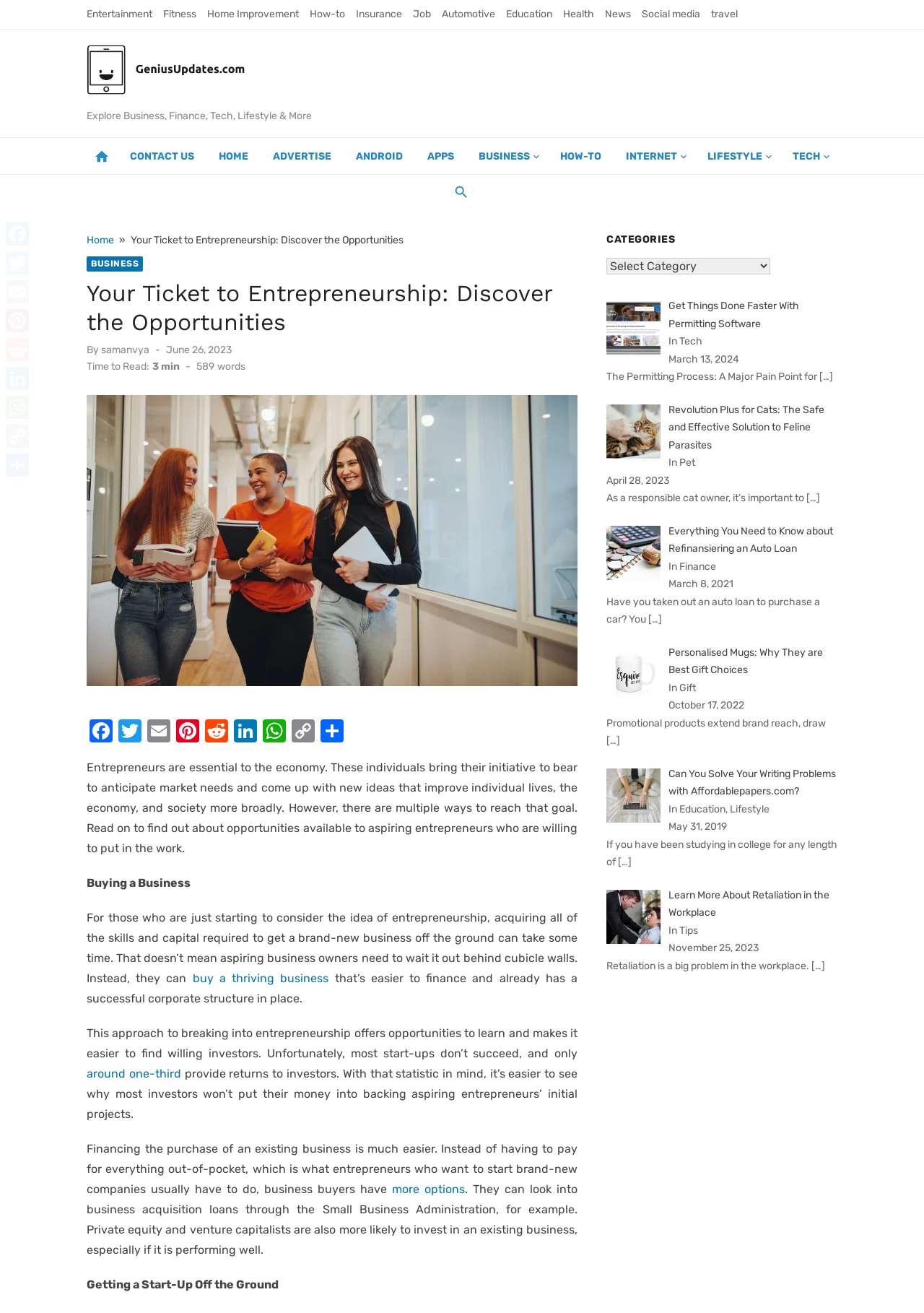Please determine the bounding box coordinates for the element that should be clicked to follow these instructions: "Click on the 'buy a thriving business' link".

[0.208, 0.74, 0.356, 0.75]